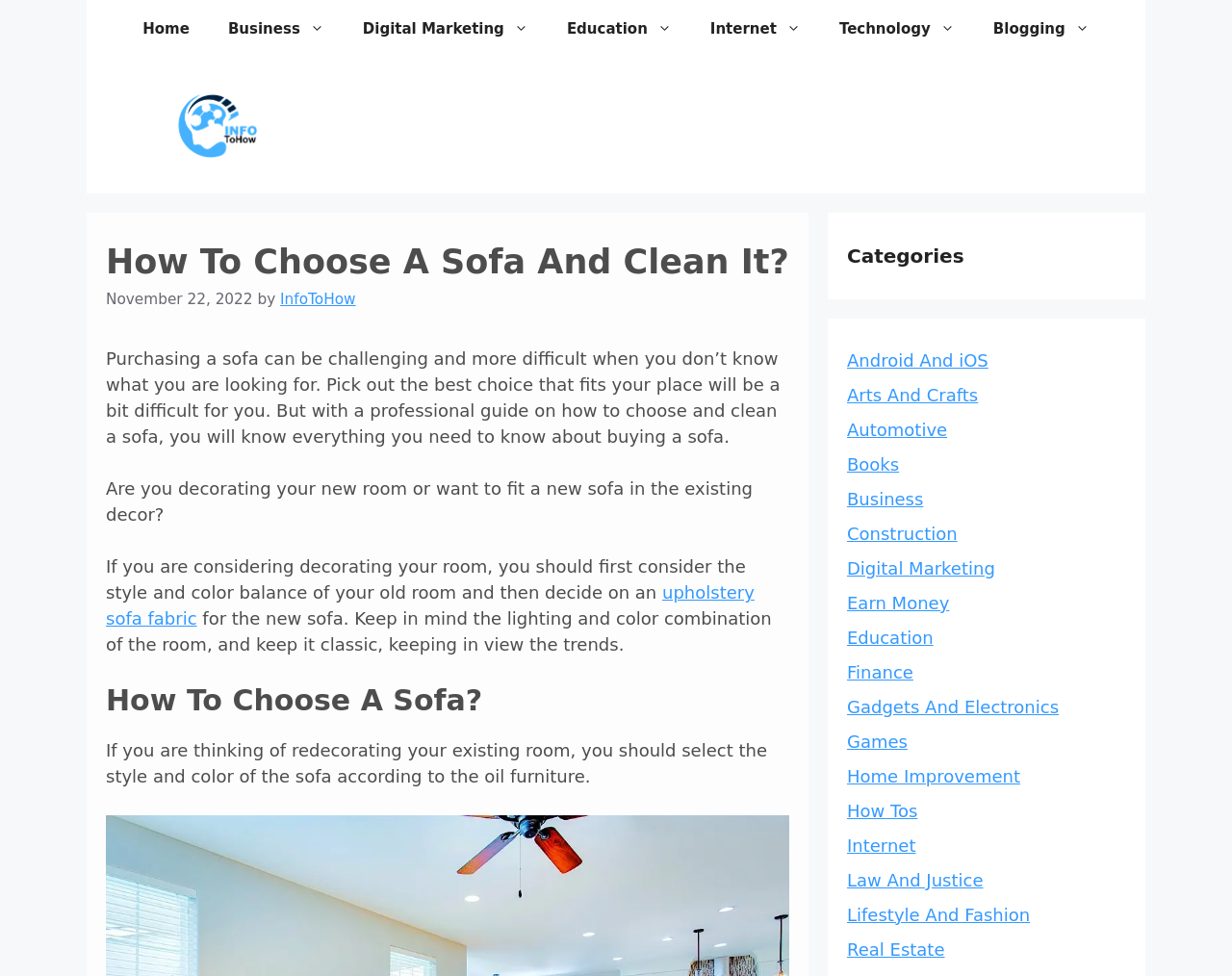How many categories are listed on the webpage?
Please provide a single word or phrase in response based on the screenshot.

20